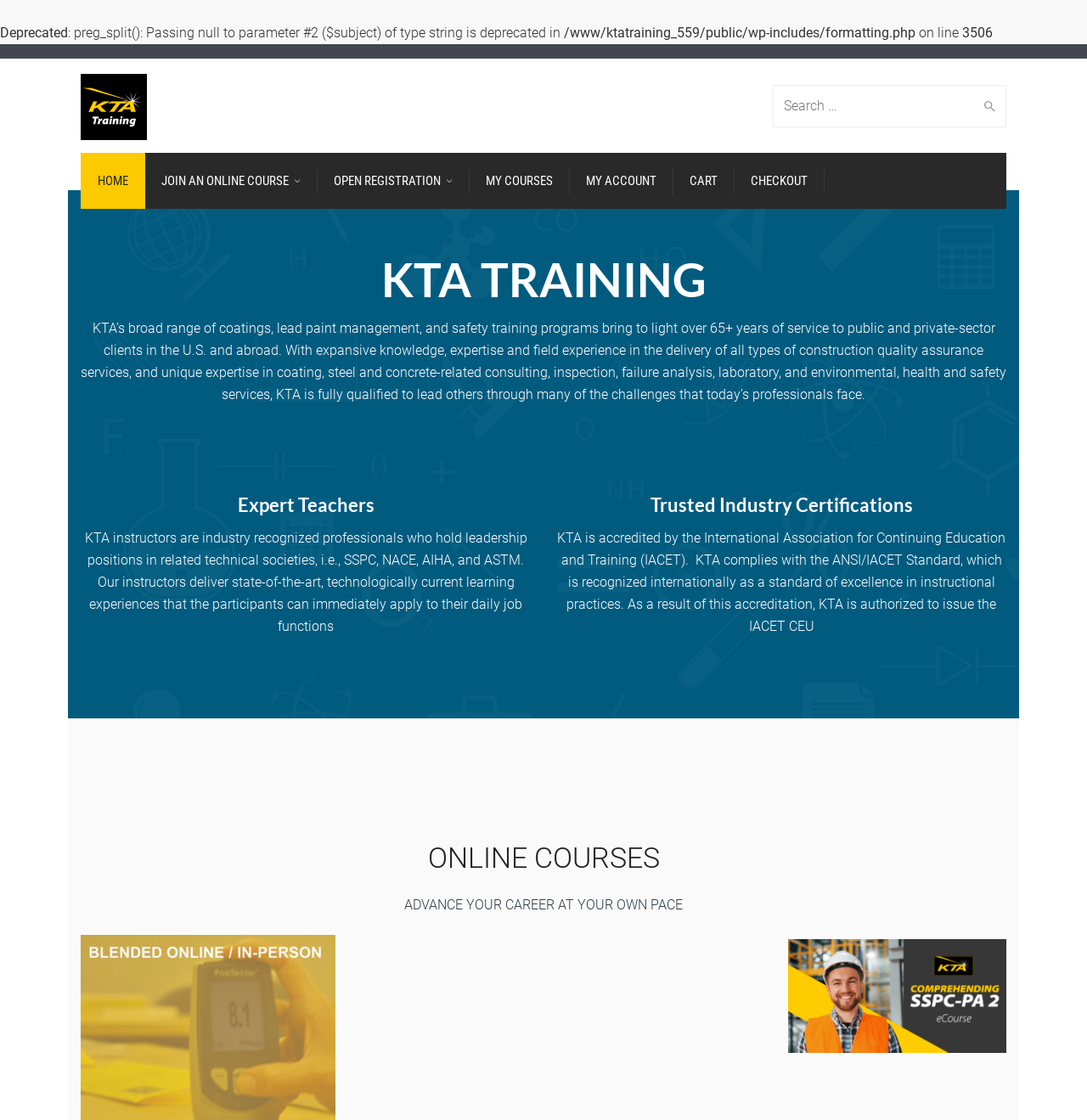Locate the bounding box coordinates of the element to click to perform the following action: 'View online course details'. The coordinates should be given as four float values between 0 and 1, in the form of [left, top, right, bottom].

[0.074, 0.94, 0.309, 0.956]